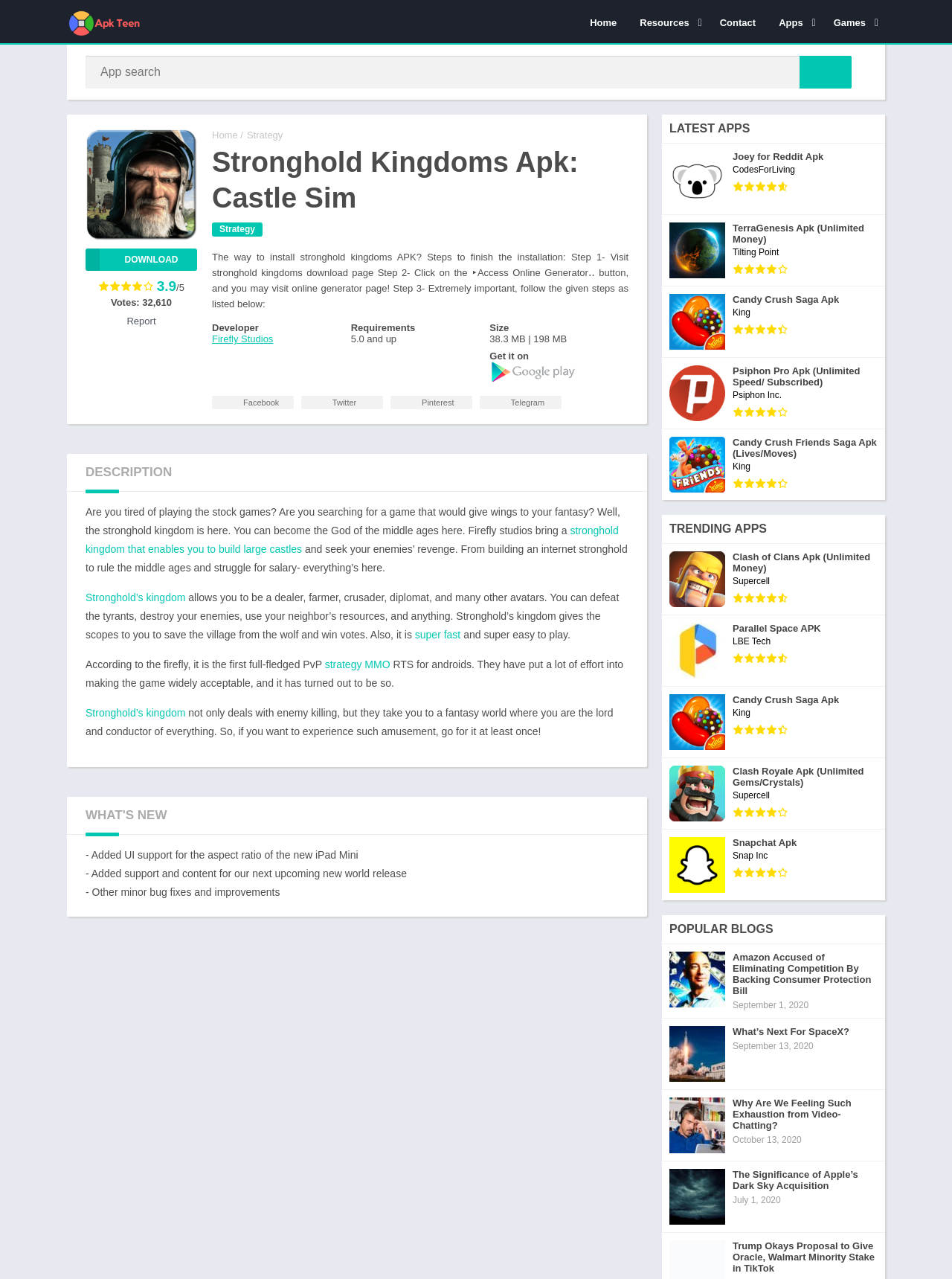Locate the bounding box coordinates of the region to be clicked to comply with the following instruction: "Search for an app". The coordinates must be four float numbers between 0 and 1, in the form [left, top, right, bottom].

[0.09, 0.044, 0.895, 0.069]